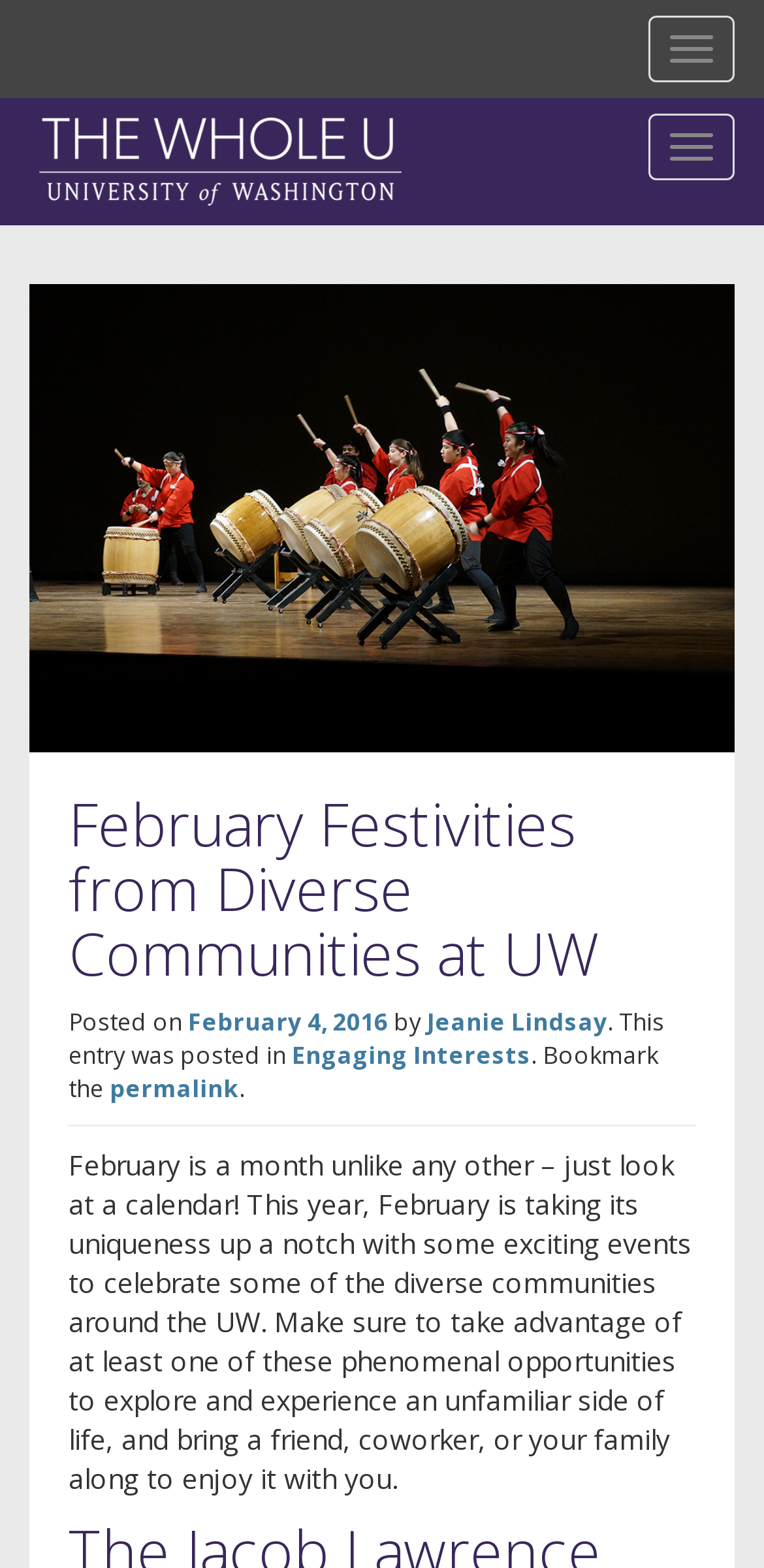Please find the main title text of this webpage.

THE WHOLE U